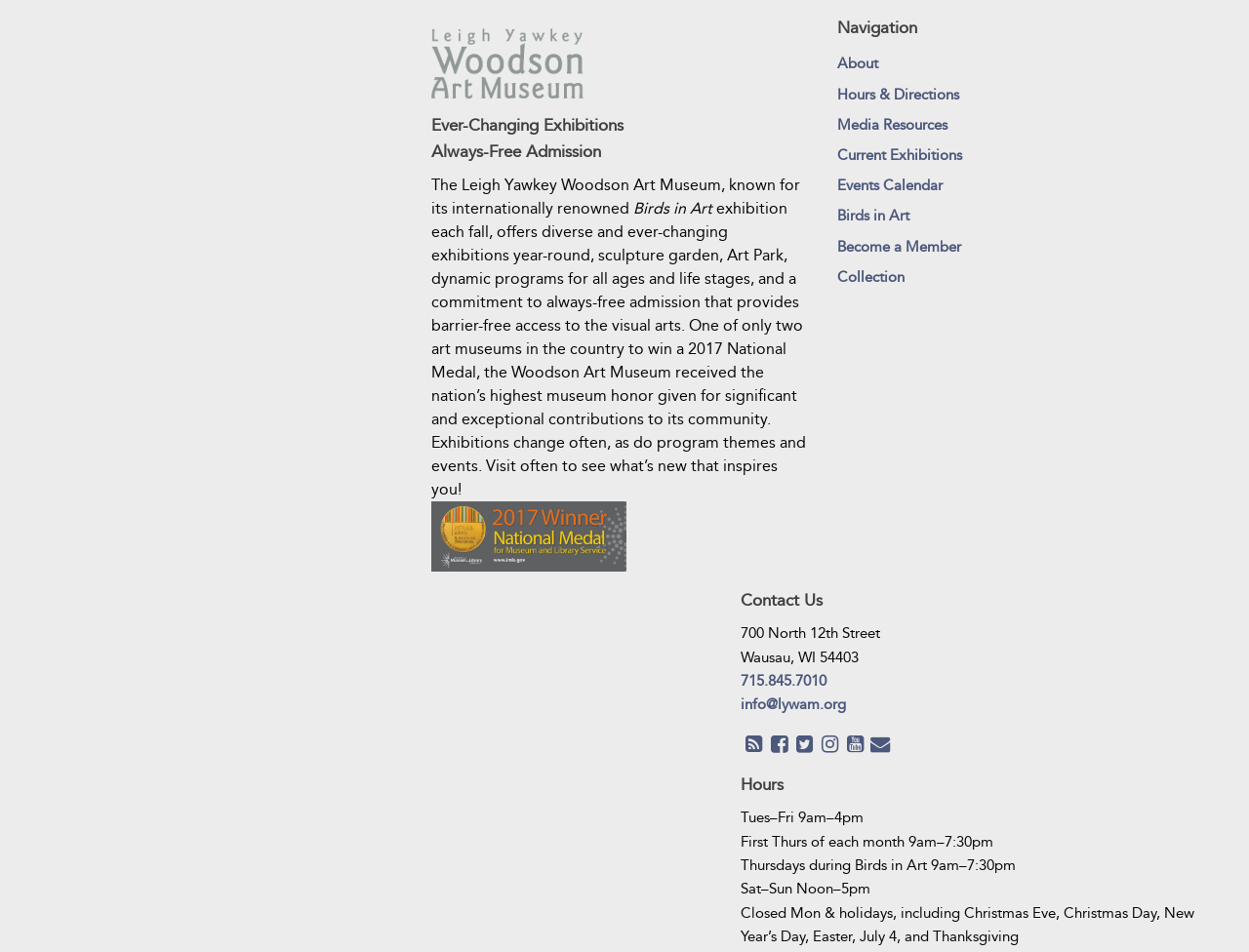How can one contact the museum by phone?
Can you provide a detailed and comprehensive answer to the question?

The webpage provides a phone number, 715.845.7010, which can be used to contact the museum.